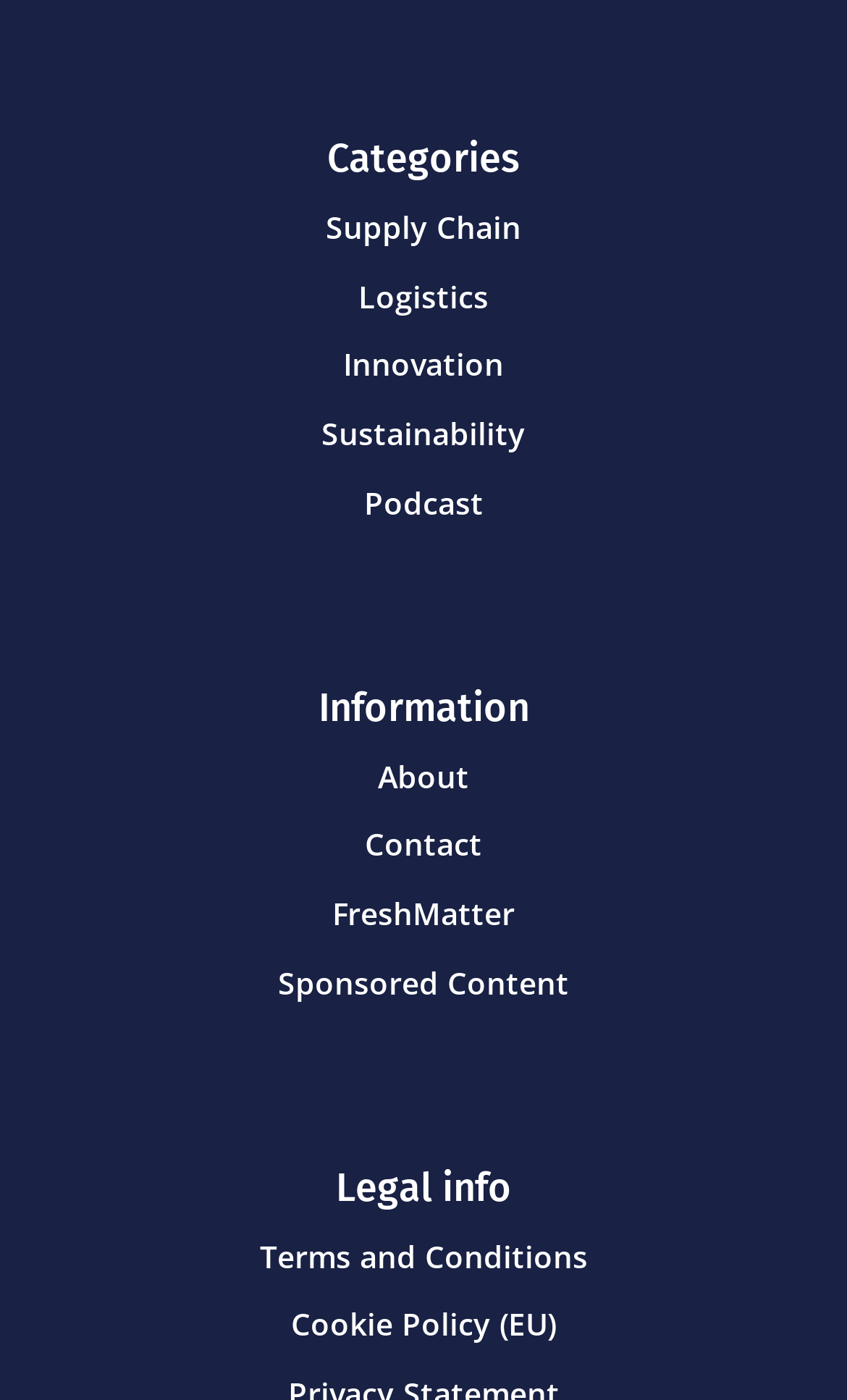Determine the bounding box coordinates of the element's region needed to click to follow the instruction: "Learn about logistics". Provide these coordinates as four float numbers between 0 and 1, formatted as [left, top, right, bottom].

[0.423, 0.196, 0.577, 0.226]